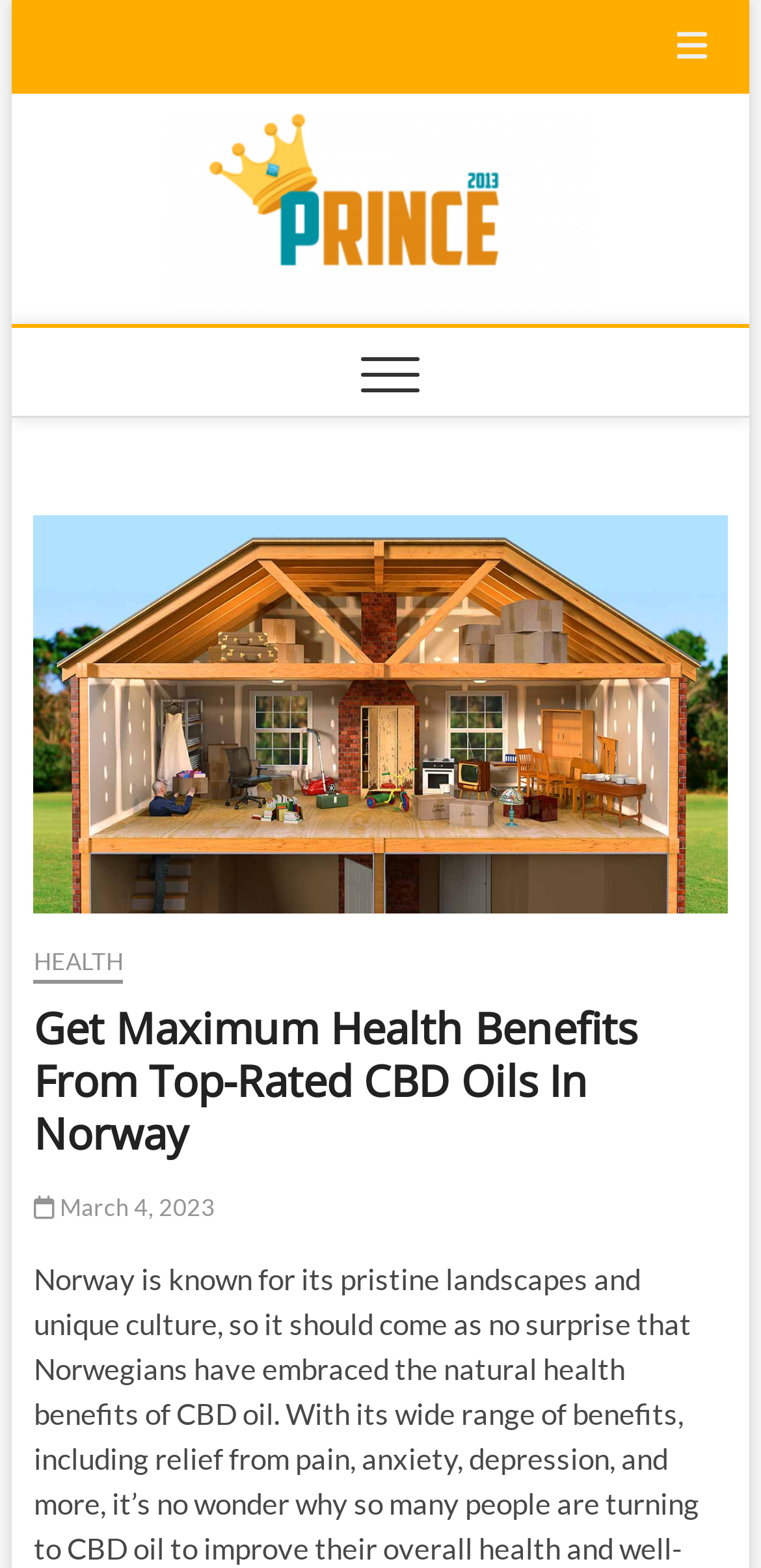What is the topic of the article?
Answer the question with a detailed and thorough explanation.

I found the topic of the article by looking at the heading element with the text 'Get Maximum Health Benefits From Top-Rated CBD Oils In Norway' which is located in the header section of the webpage, indicating that the article is about CBD oils in Norway.